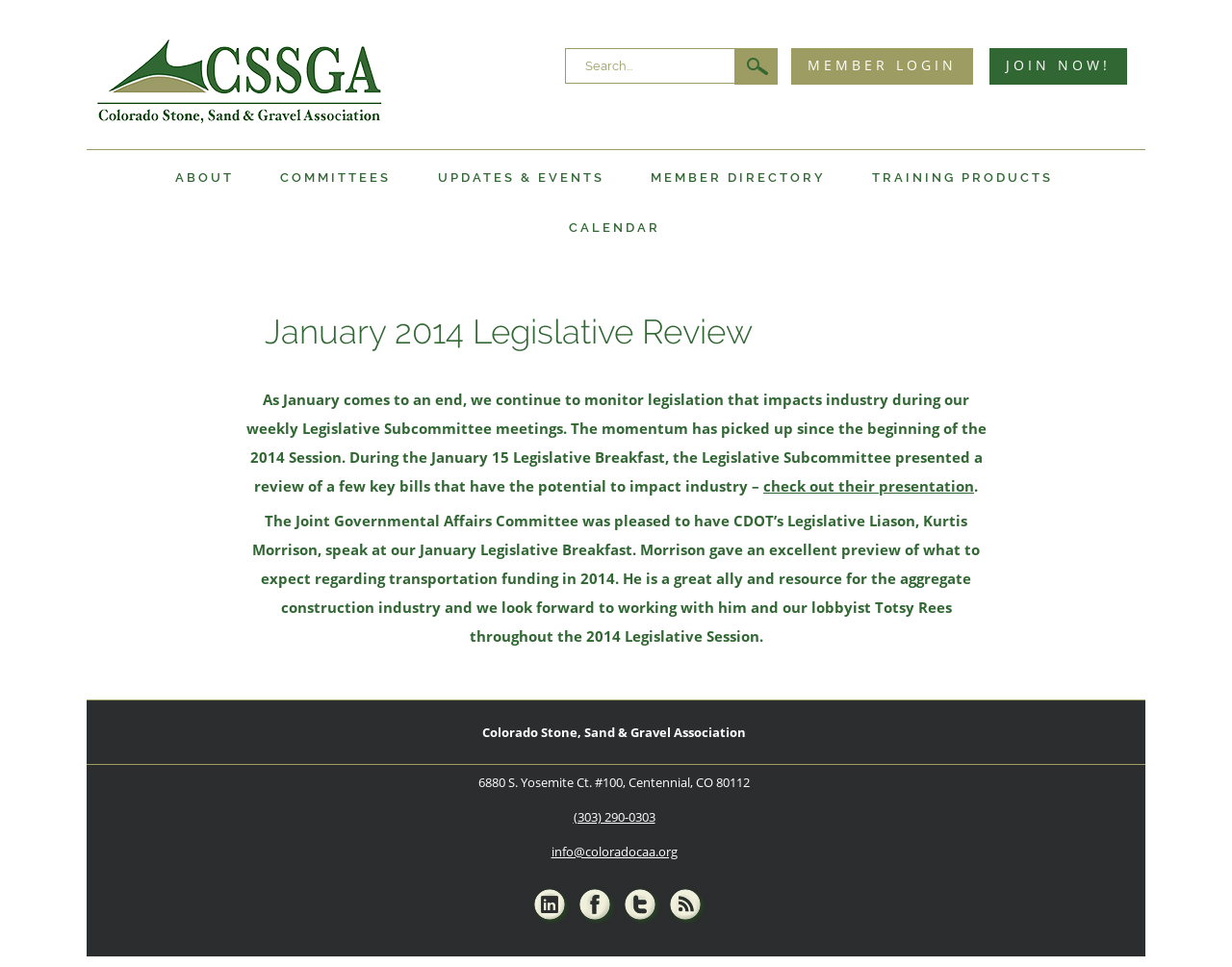Write a detailed summary of the webpage.

The webpage is about the January 2014 Legislative Review of the Colorado Stone, Sand & Gravel Association (CSSGA). At the top left, there is a link to an unknown page. On the top right, there are three links: "MEMBER LOGIN", "JOIN NOW!", and a search bar with a placeholder text "Search...". Below the search bar, there is a button.

The main content of the page is divided into sections. The first section has a heading "January 2014 Legislative Review" and a brief introduction to the legislative review. Below the introduction, there are links to different pages, including "ABOUT", "COMMITTEES", "UPDATES & EVENTS", "MEMBER DIRECTORY", "TRAINING PRODUCTS", and "CALENDAR".

The second section has a heading that summarizes the content of the January 15 Legislative Breakfast Presentation. The text describes the presentation and mentions that Kurtis Morrison, CDOT's Legislative Liaison, spoke at the event. There is a link to "check out their presentation" within the text.

The third section has a heading that describes Kurtis Morrison's speech at the Legislative Breakfast. The text praises Morrison's preview of transportation funding in 2014 and mentions the aggregate construction industry's collaboration with him and their lobbyist Totsy Rees.

At the bottom of the page, there is a footer section with the association's name, address, phone number, and email. There are also links to the association's social media profiles, including LinkedIn, Facebook, Twitter, and RSS.